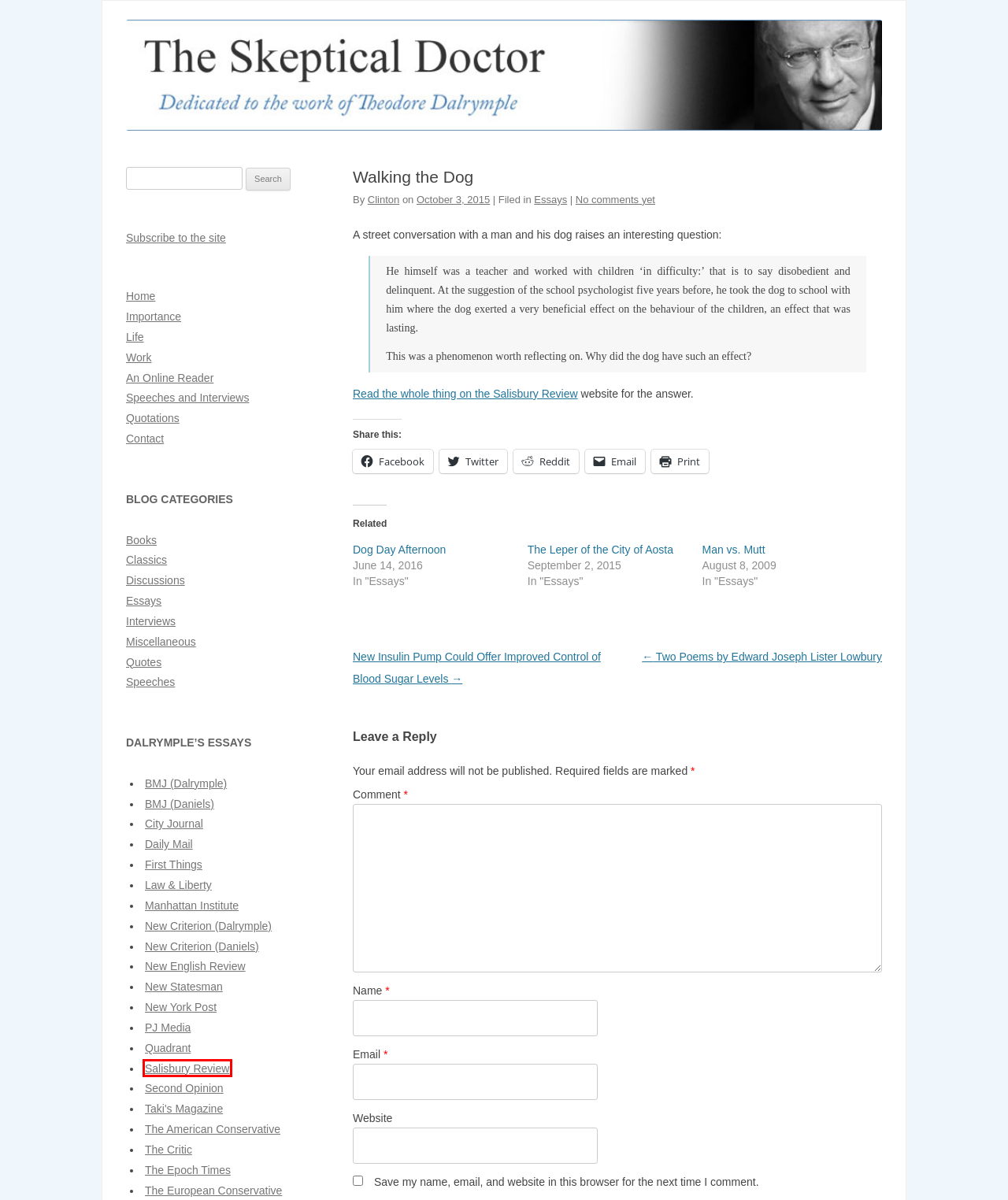Given a screenshot of a webpage with a red bounding box highlighting a UI element, choose the description that best corresponds to the new webpage after clicking the element within the red bounding box. Here are your options:
A. Theodore Dalrymple, Author at The Salisbury Review
B. The Leper of the City of Aosta | The Skeptical Doctor
C. The Skeptical Doctor | Dedicated to the work of Theodore Dalrymple
D. An Online Reader | The Skeptical Doctor
E. Classics | The Skeptical Doctor
F. Why Theodore Dalrymple is For All Time | The Skeptical Doctor
G. Man vs. Mutt | The Skeptical Doctor
H. Miscellaneous | The Skeptical Doctor

A